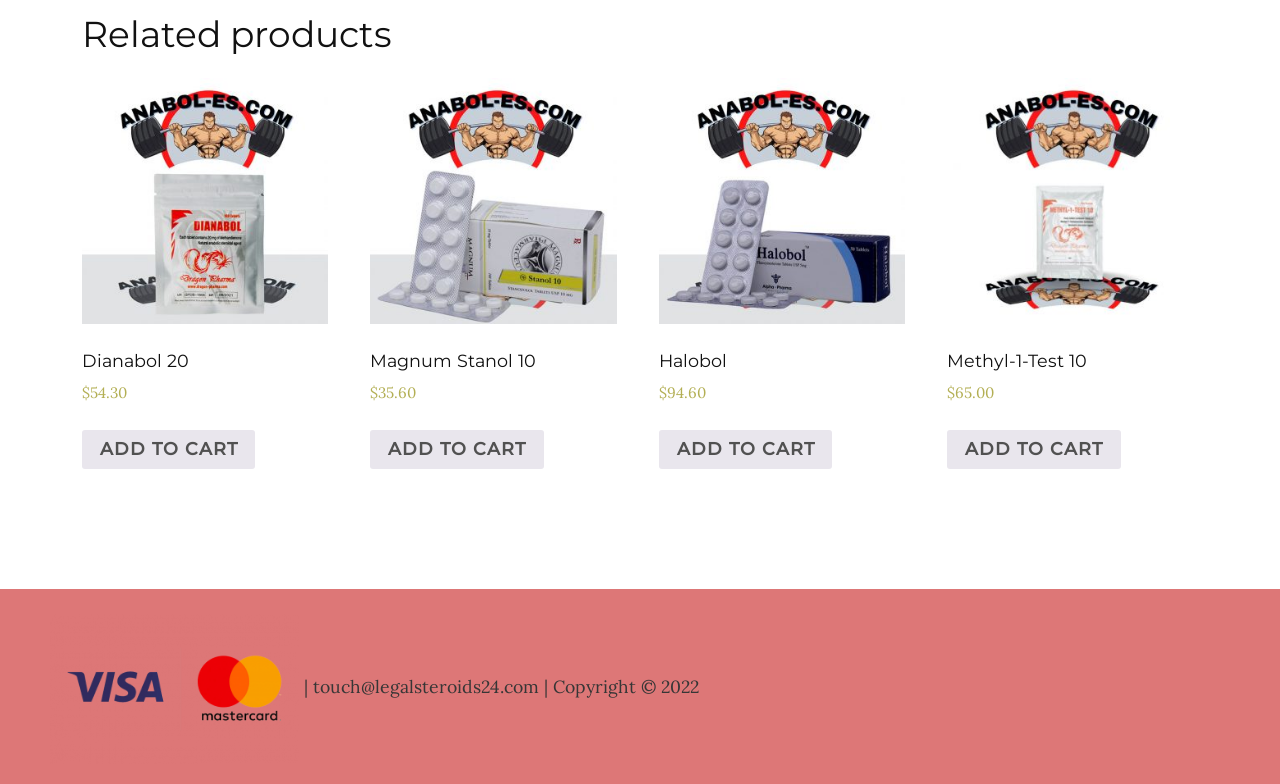Respond to the question below with a concise word or phrase:
How many products are listed on this page?

4